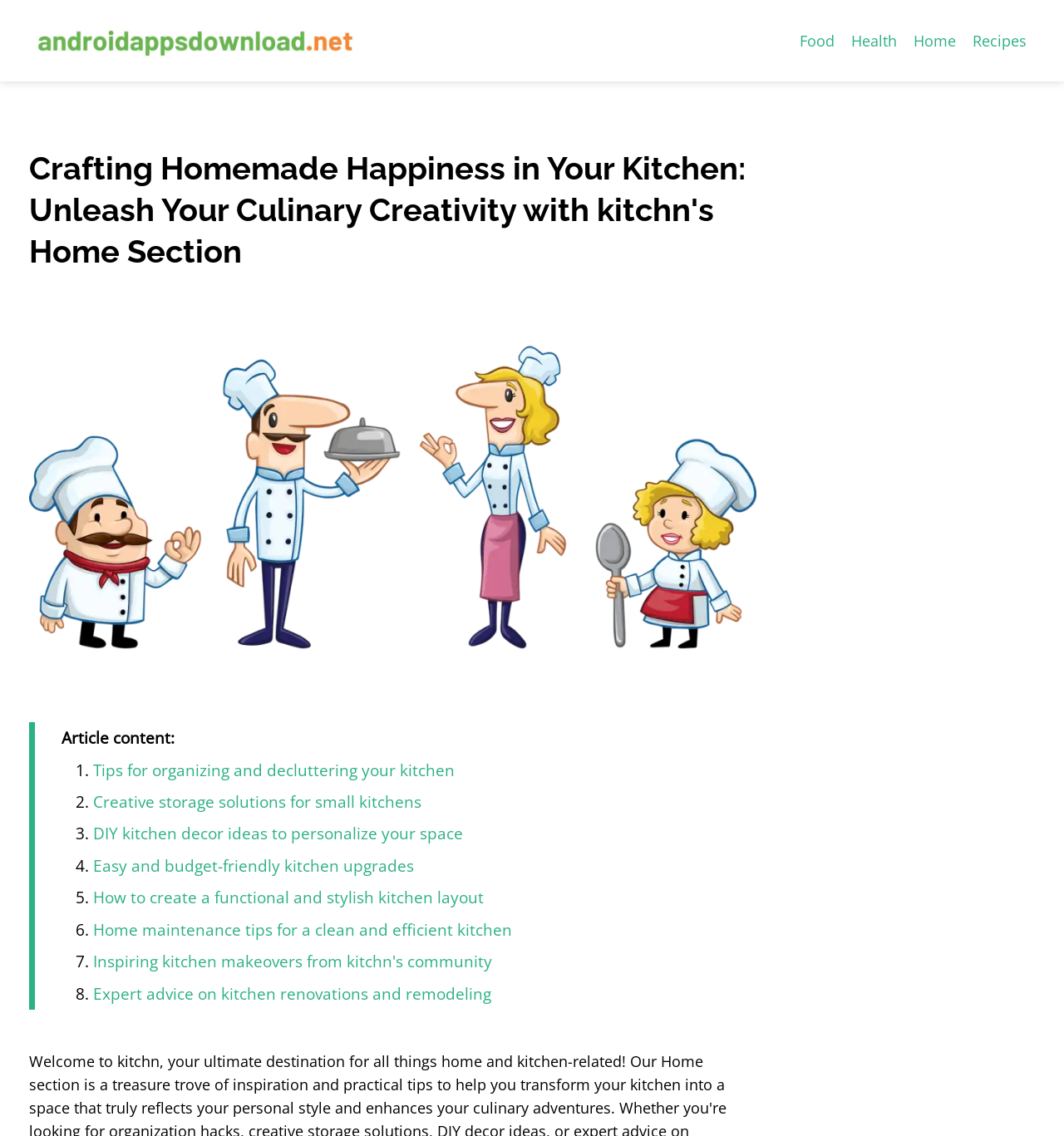Find the bounding box coordinates for the element that must be clicked to complete the instruction: "Explore 'Tips for organizing and decluttering your kitchen'". The coordinates should be four float numbers between 0 and 1, indicated as [left, top, right, bottom].

[0.088, 0.668, 0.428, 0.687]